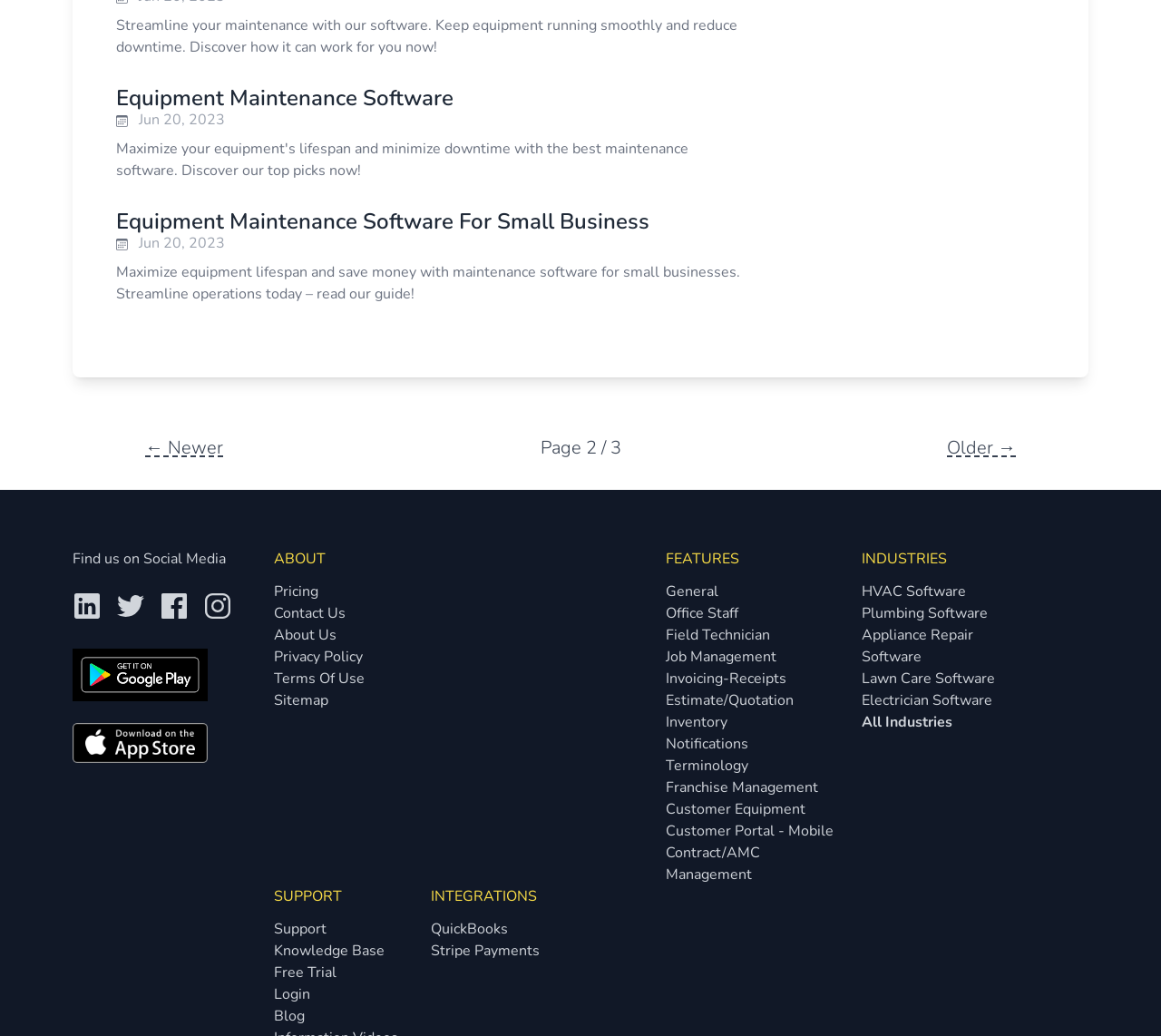Find the bounding box coordinates of the element I should click to carry out the following instruction: "Read the guide on 'Equipment Maintenance Software For Small Business'".

[0.1, 0.2, 0.559, 0.228]